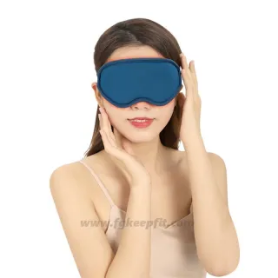What is the shape of the eye mask's design?
Please respond to the question with a detailed and well-explained answer.

The caption describes the eye mask's design as having an ergonomic arc 3D shape, which contours to the face while providing effective shading and reducing pressure on the eyes.